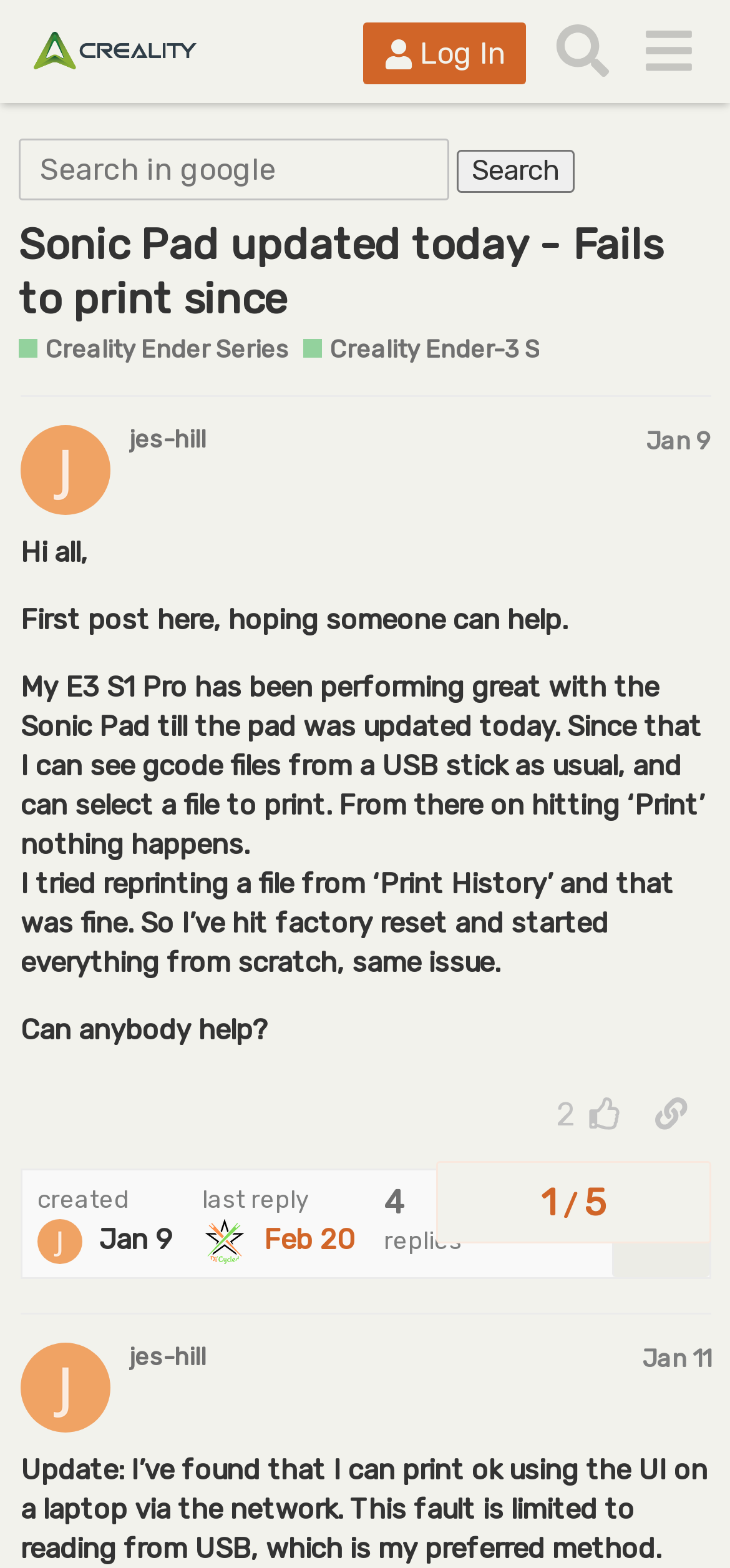Generate the text of the webpage's primary heading.

Sonic Pad updated today - Fails to print since